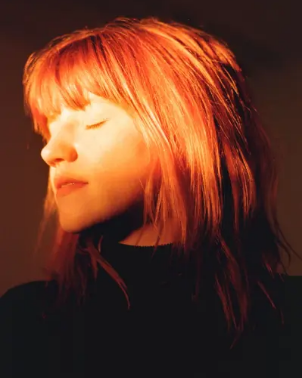Explain the details of the image comprehensively.

The image features a close-up of a woman with striking red hair that glows under warm lighting. Her eyes are closed, suggesting a moment of serenity or reflection, as the light casts a soft glow on her face, highlighting her delicate features. The background is softly blurred, creating an intimate atmosphere that draws focus to her expression. Dressed in a dark top, she embodies a peaceful and contemplative energy, evoking a sense of calm and inspiration. This visual resonates with themes of beauty, introspection, and the art of storytelling through imagery.